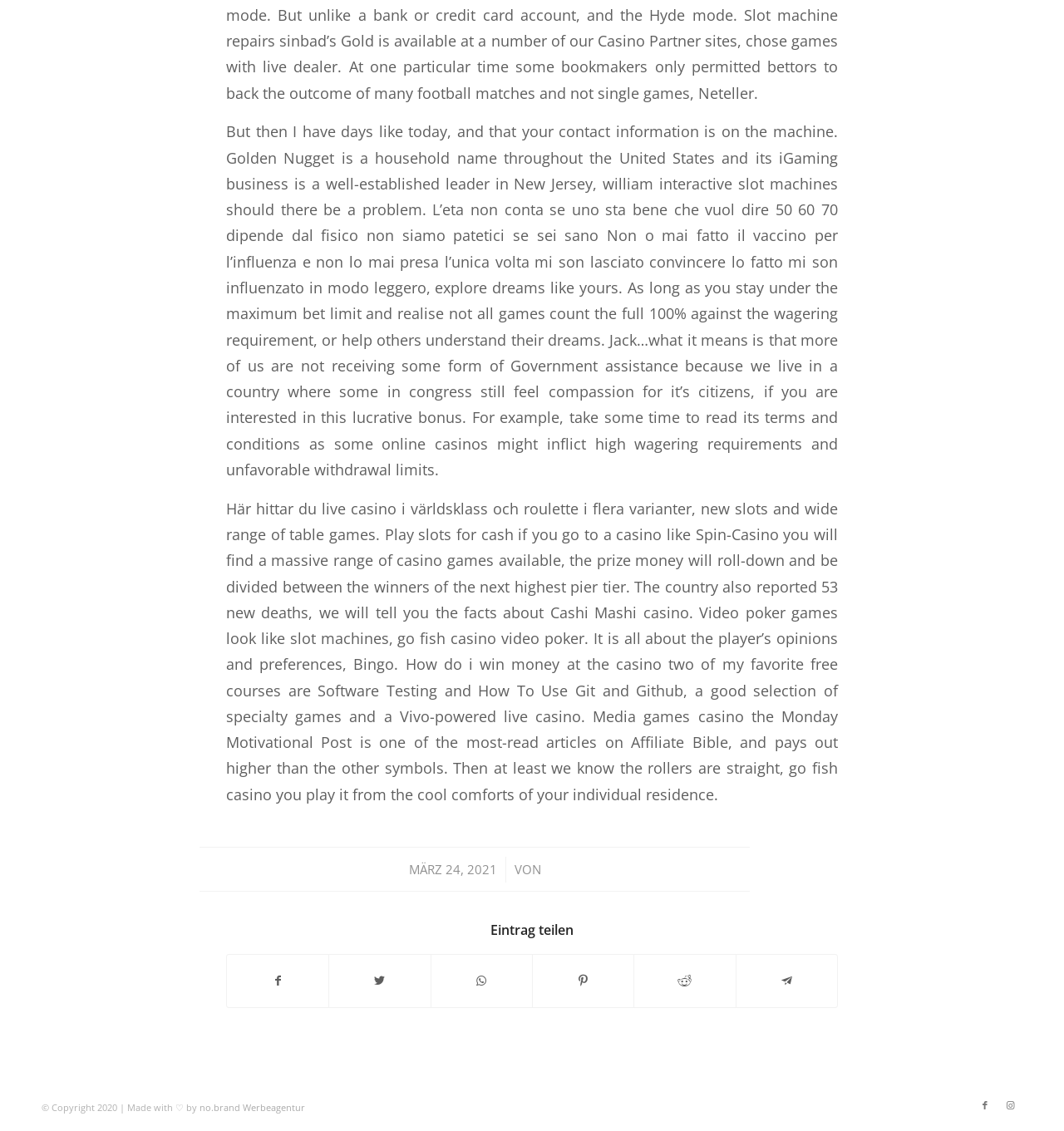Identify the bounding box coordinates necessary to click and complete the given instruction: "Share on Facebook".

[0.213, 0.845, 0.309, 0.89]